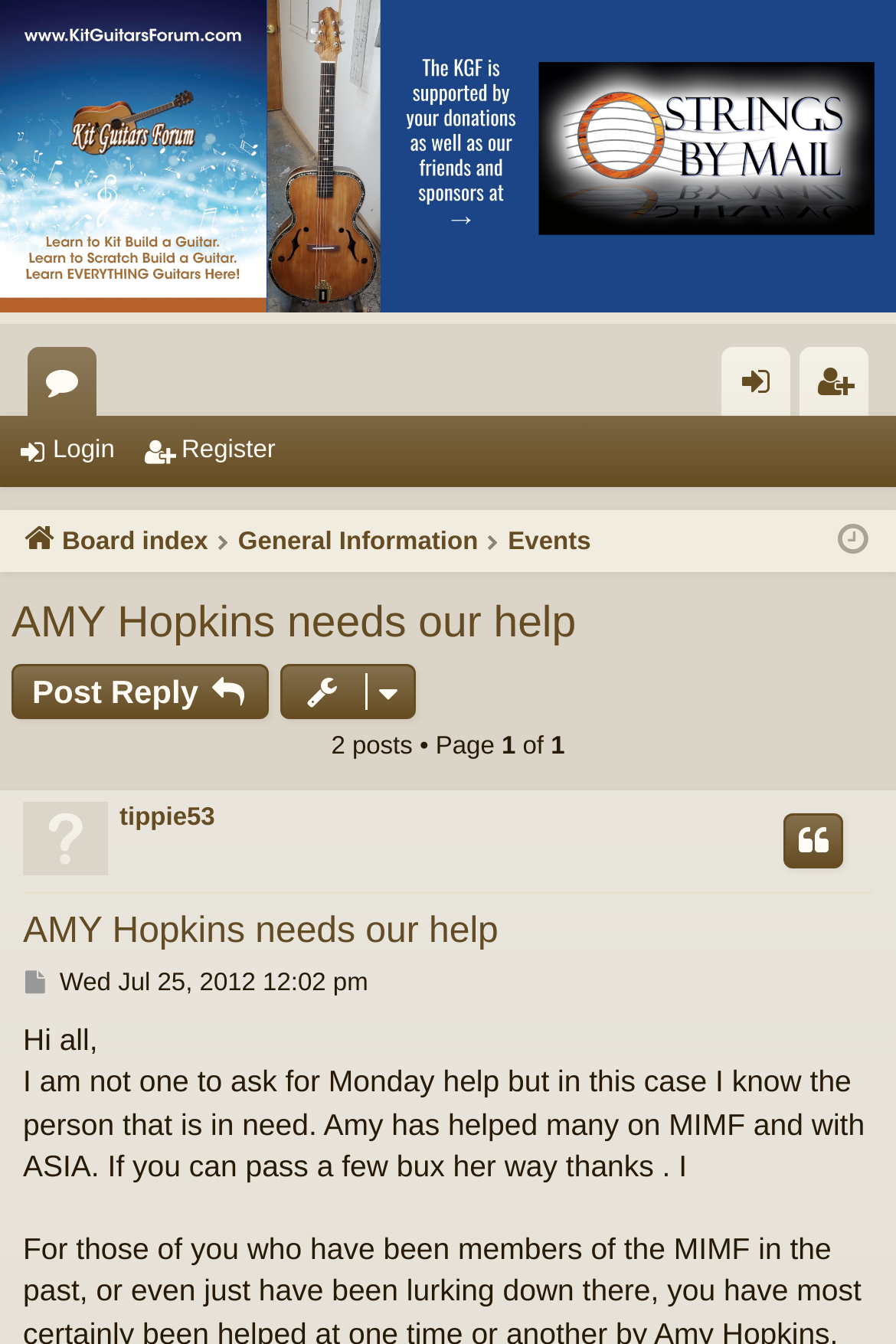Respond to the question with just a single word or phrase: 
How many posts are there in this topic?

2